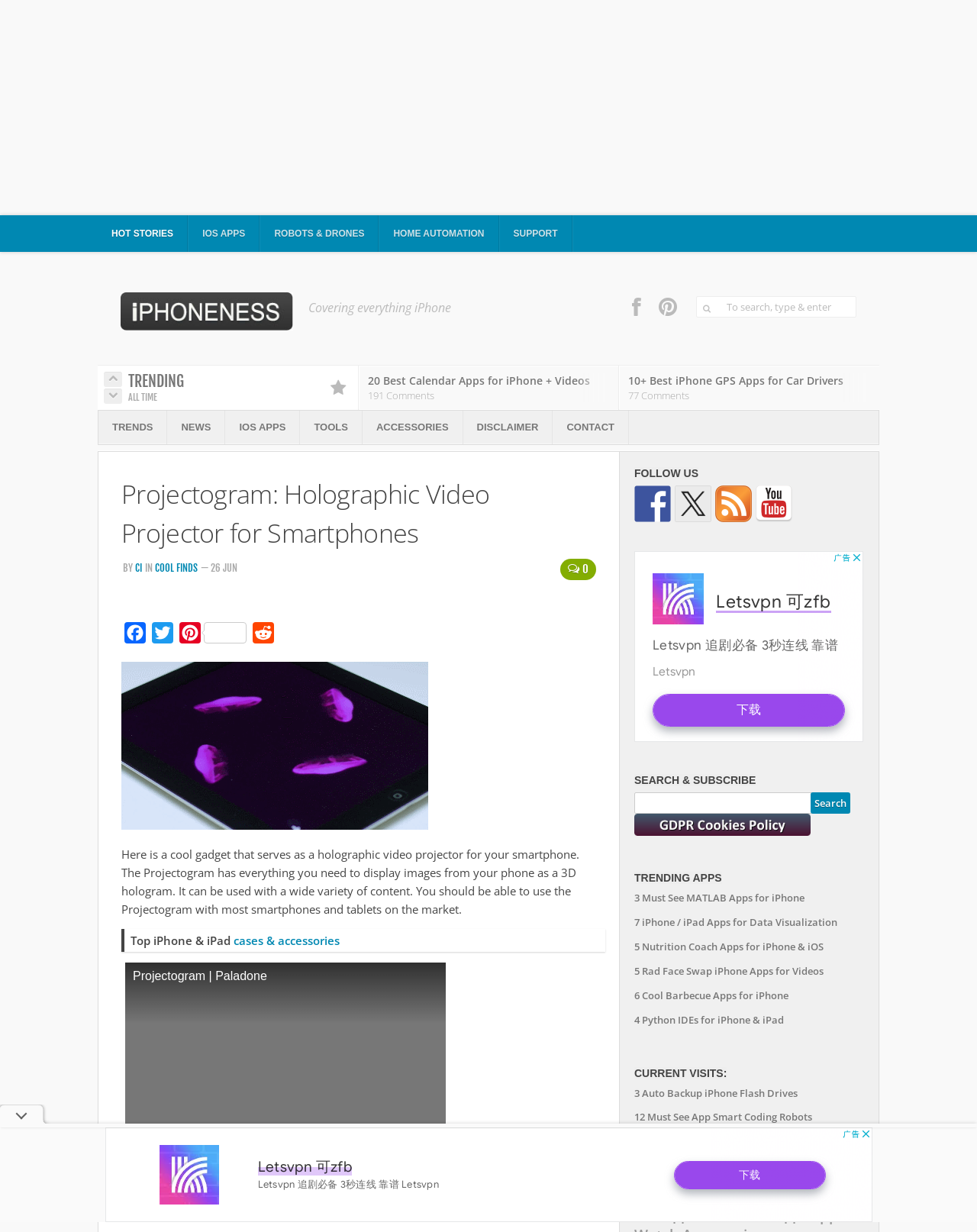Identify the bounding box coordinates of the element that should be clicked to fulfill this task: "Click on the 'ABOUT' link". The coordinates should be provided as four float numbers between 0 and 1, i.e., [left, top, right, bottom].

None